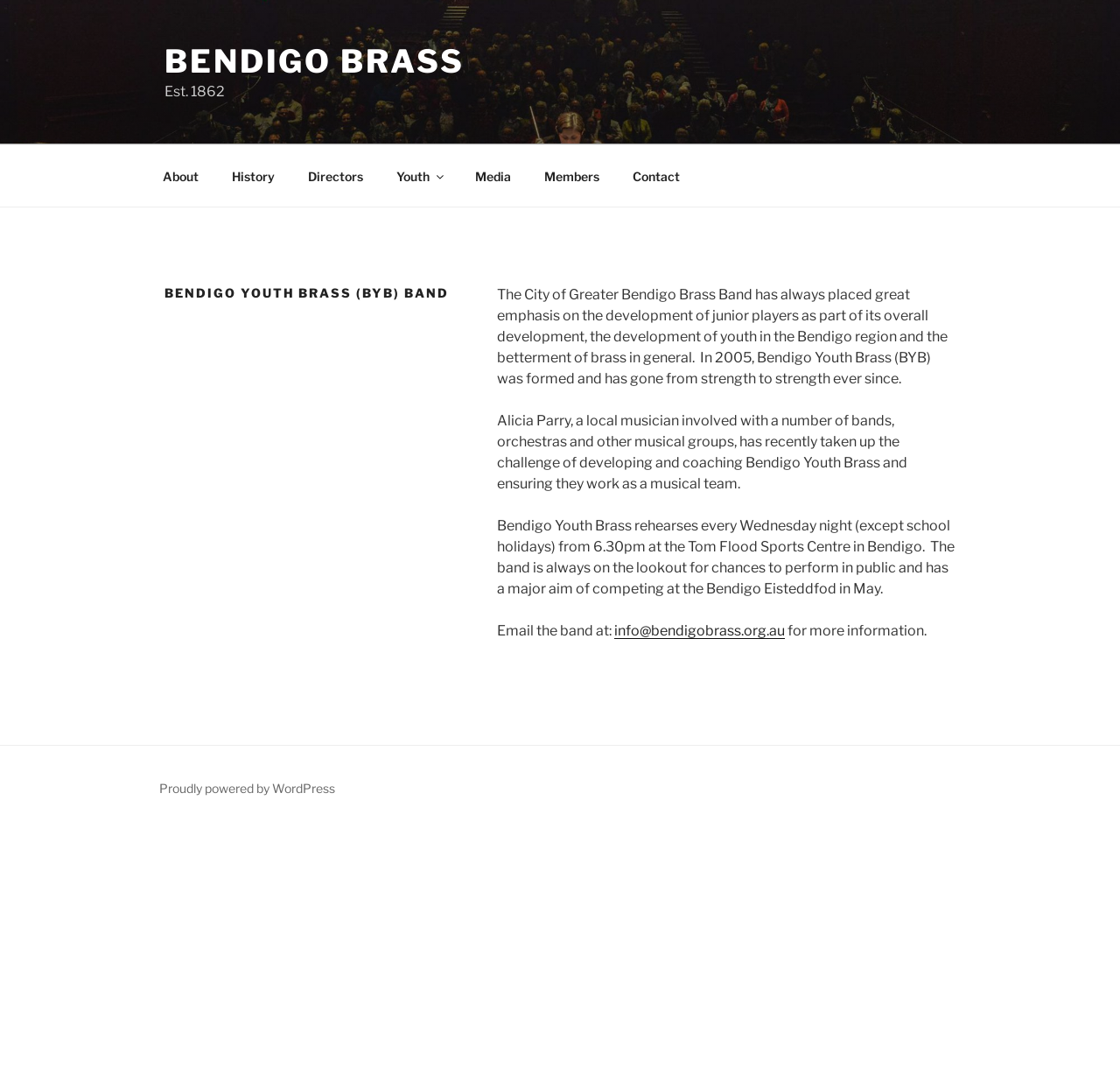Show the bounding box coordinates of the element that should be clicked to complete the task: "Click on About".

[0.131, 0.142, 0.191, 0.181]